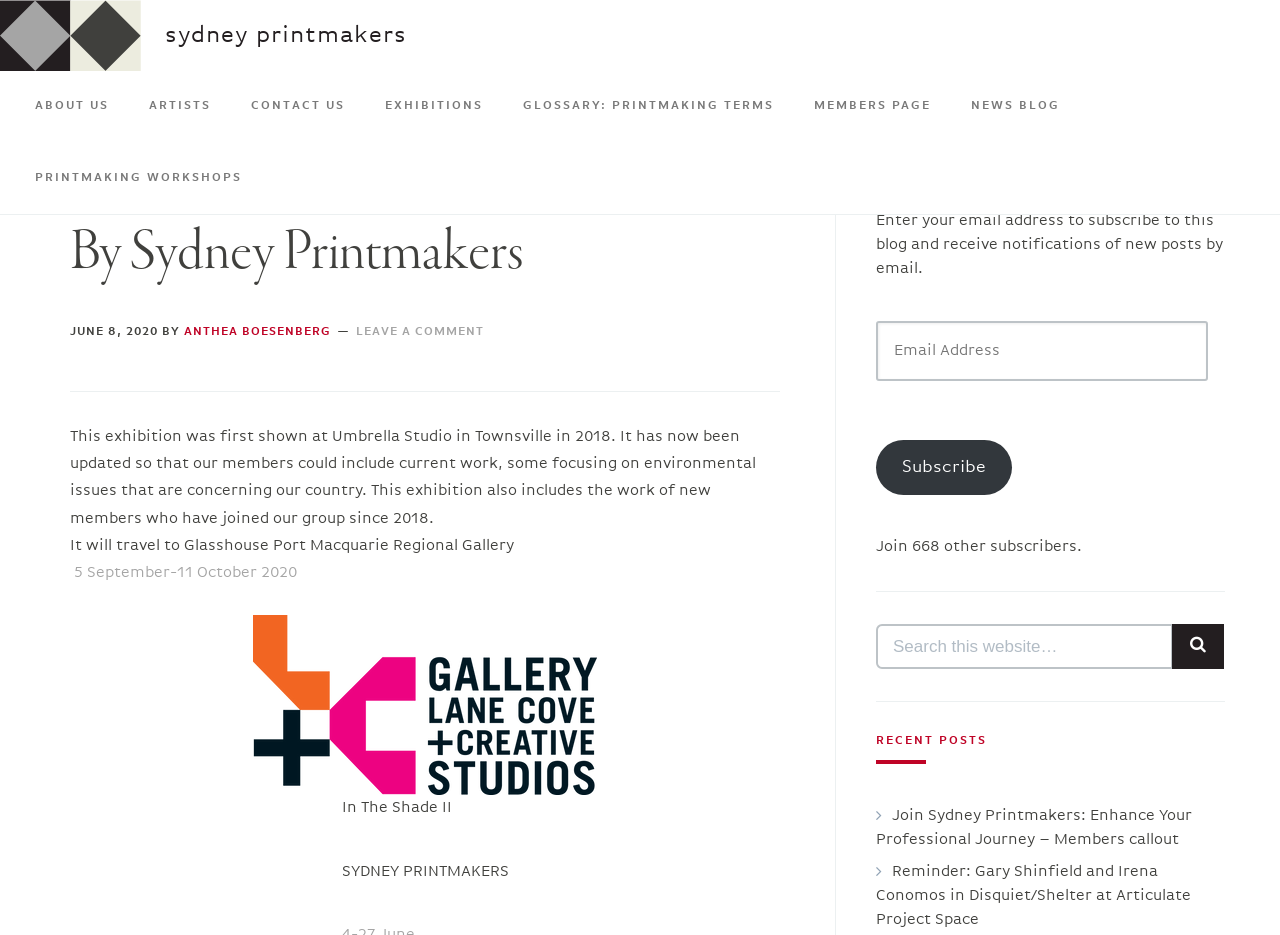Please find the bounding box coordinates for the clickable element needed to perform this instruction: "View EXHIBITIONS".

[0.285, 0.075, 0.393, 0.152]